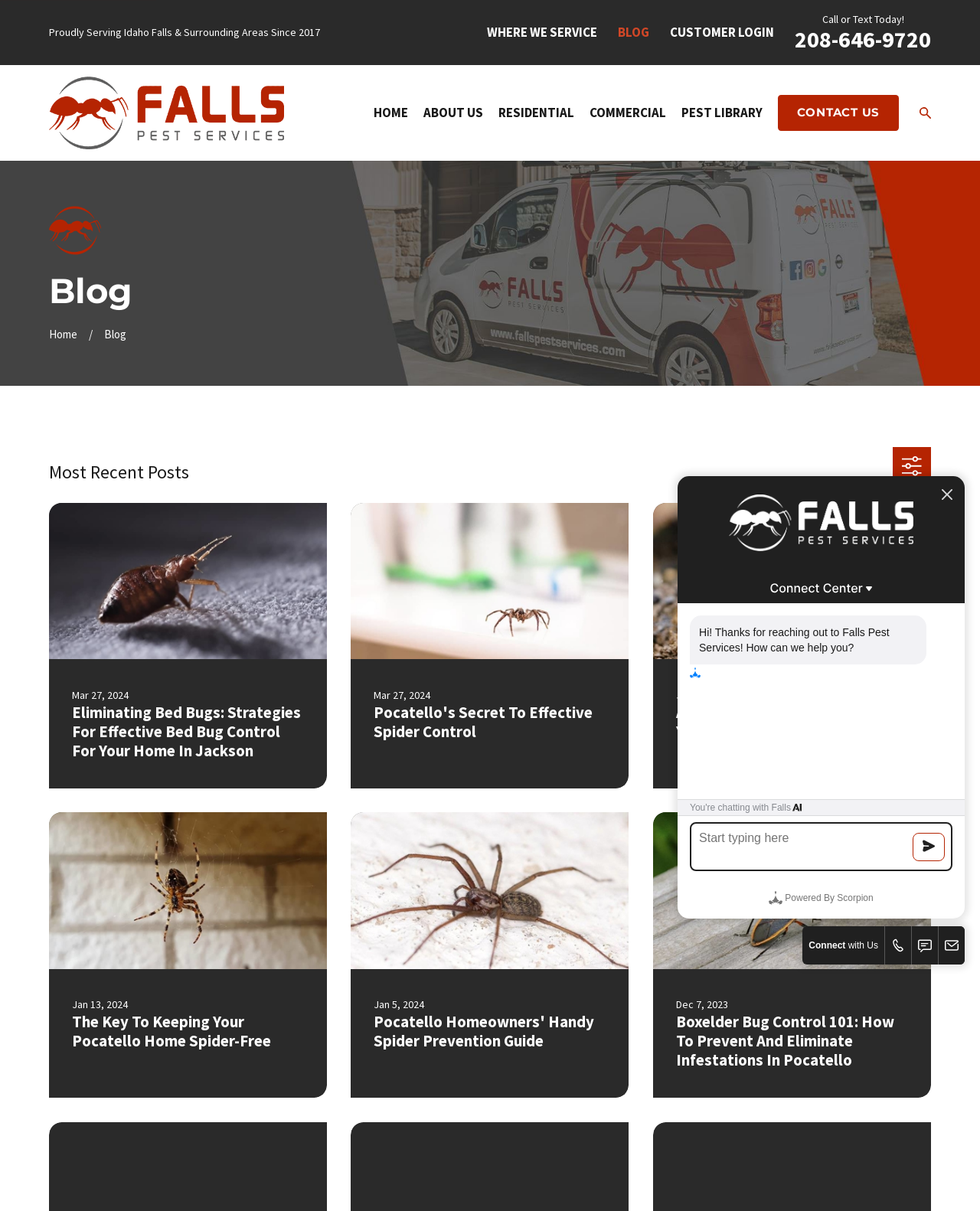Please identify the bounding box coordinates of the element's region that I should click in order to complete the following instruction: "Click the 'WHERE WE SERVICE' link". The bounding box coordinates consist of four float numbers between 0 and 1, i.e., [left, top, right, bottom].

[0.497, 0.019, 0.609, 0.033]